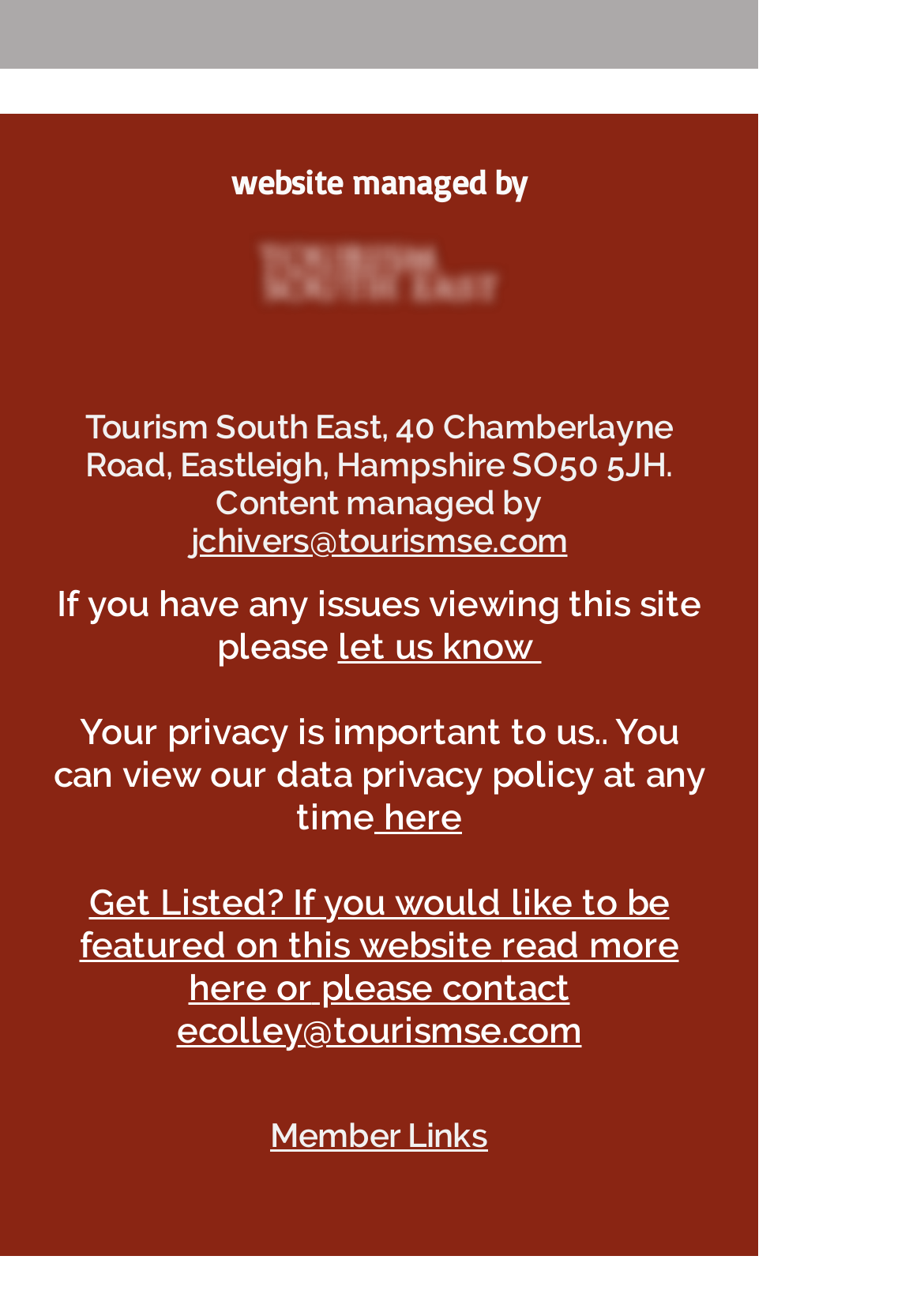Please predict the bounding box coordinates (top-left x, top-left y, bottom-right x, bottom-right y) for the UI element in the screenshot that fits the description: Member Links

[0.292, 0.857, 0.528, 0.887]